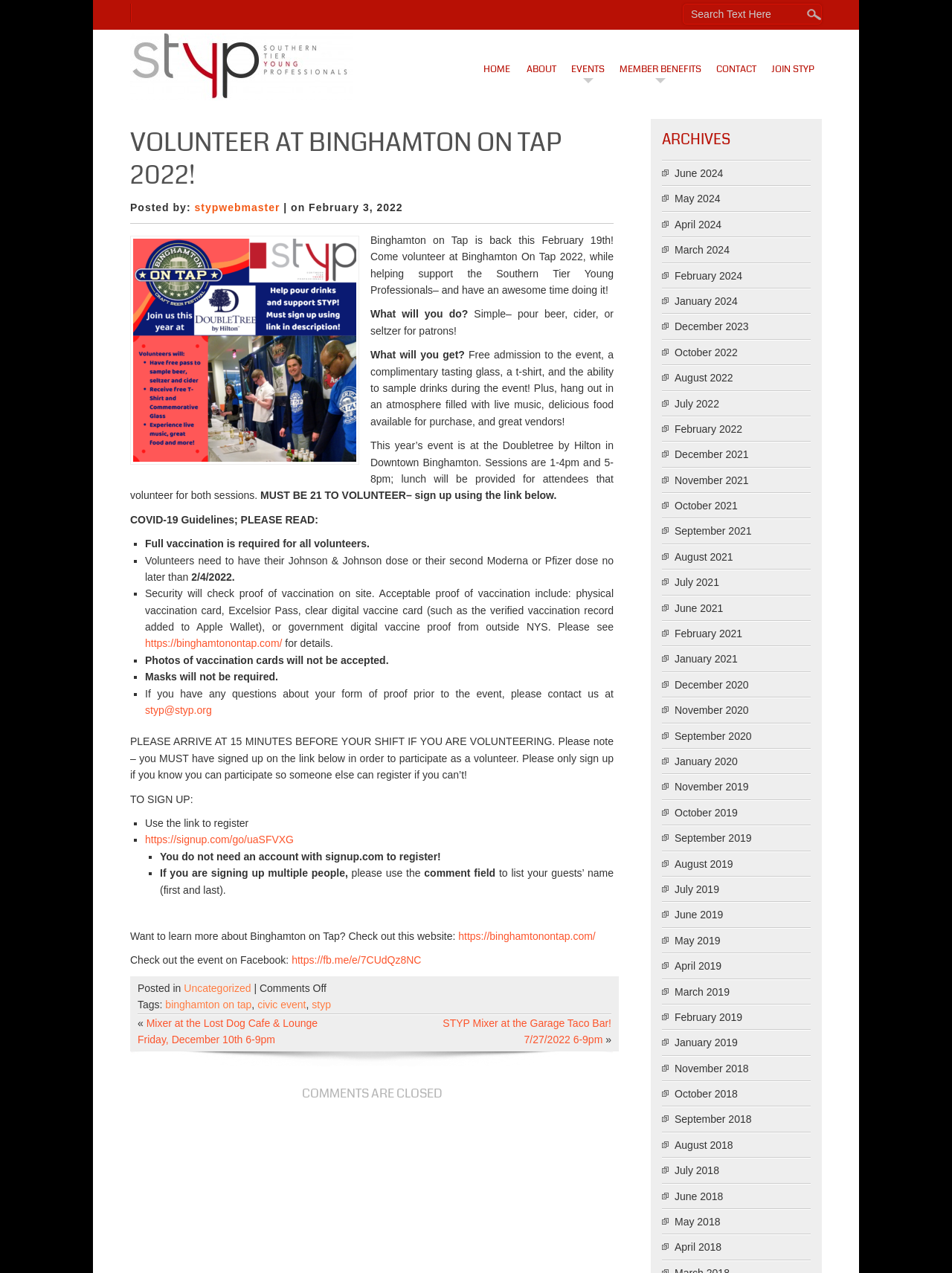Please specify the bounding box coordinates of the area that should be clicked to accomplish the following instruction: "Visit the 'Best Nail Salon' page". The coordinates should consist of four float numbers between 0 and 1, i.e., [left, top, right, bottom].

None